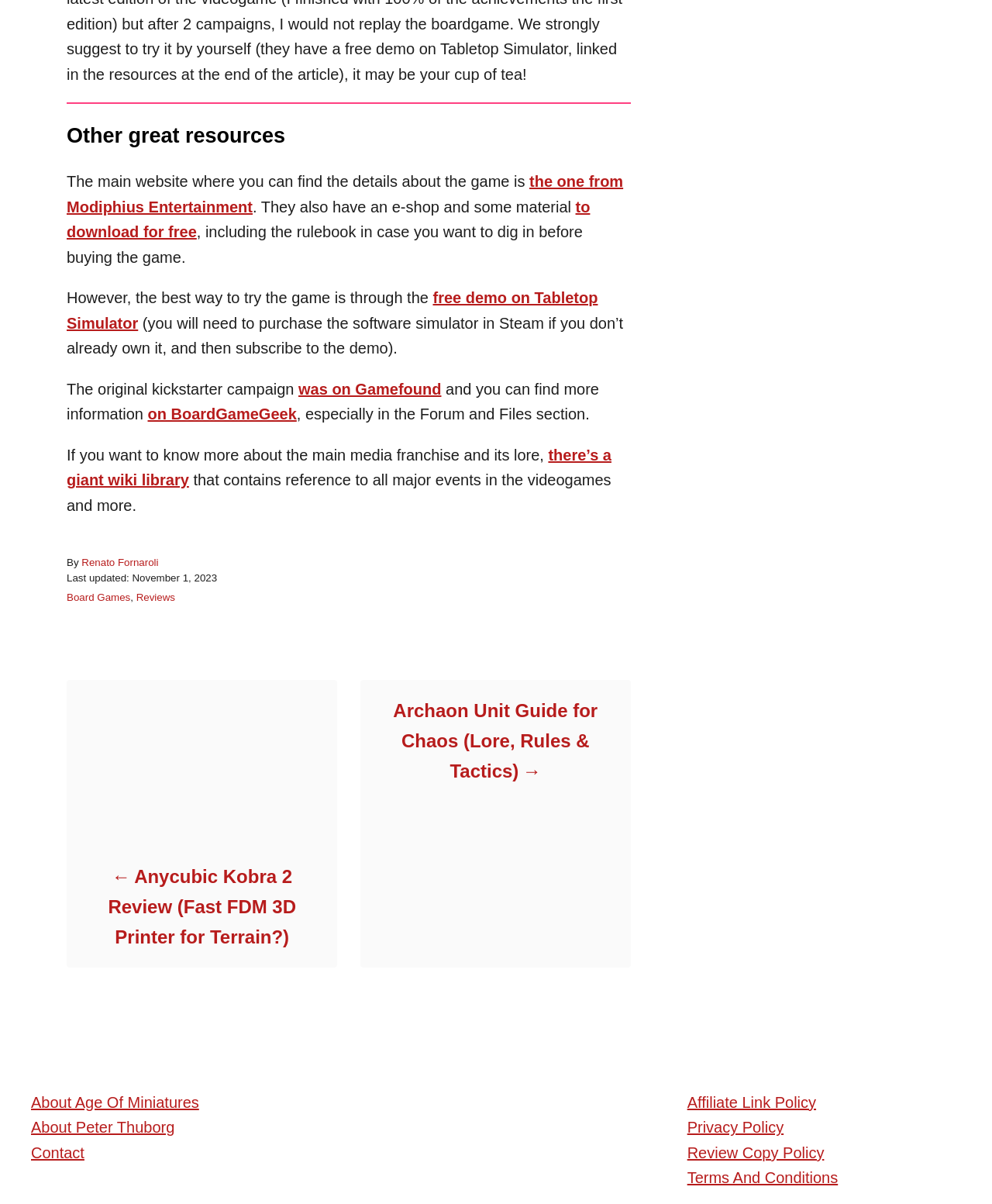Locate the bounding box coordinates of the element I should click to achieve the following instruction: "read the wiki library of the main media franchise".

[0.067, 0.371, 0.616, 0.406]